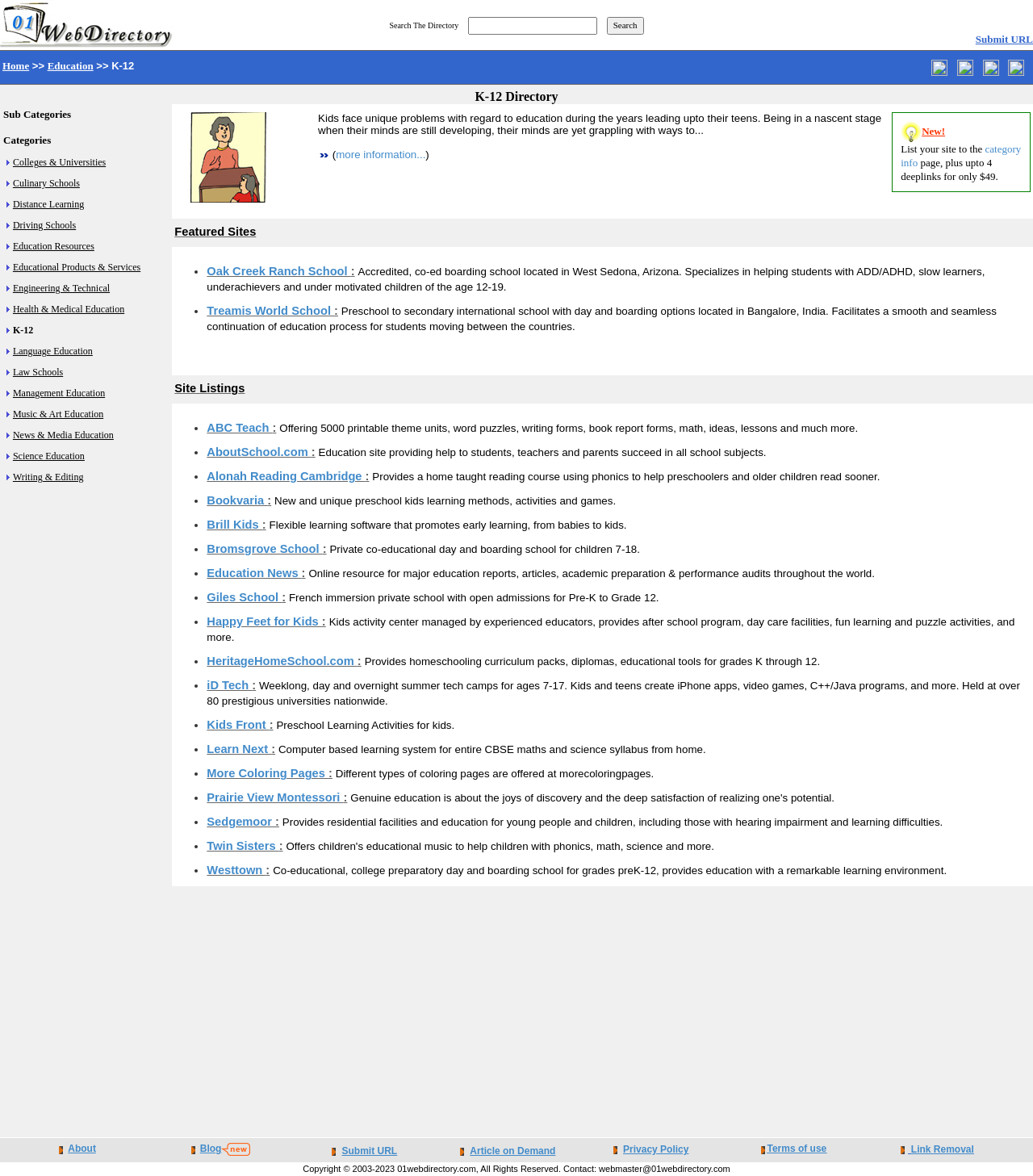Provide a one-word or one-phrase answer to the question:
What type of education is focused on in this directory?

K-12 education